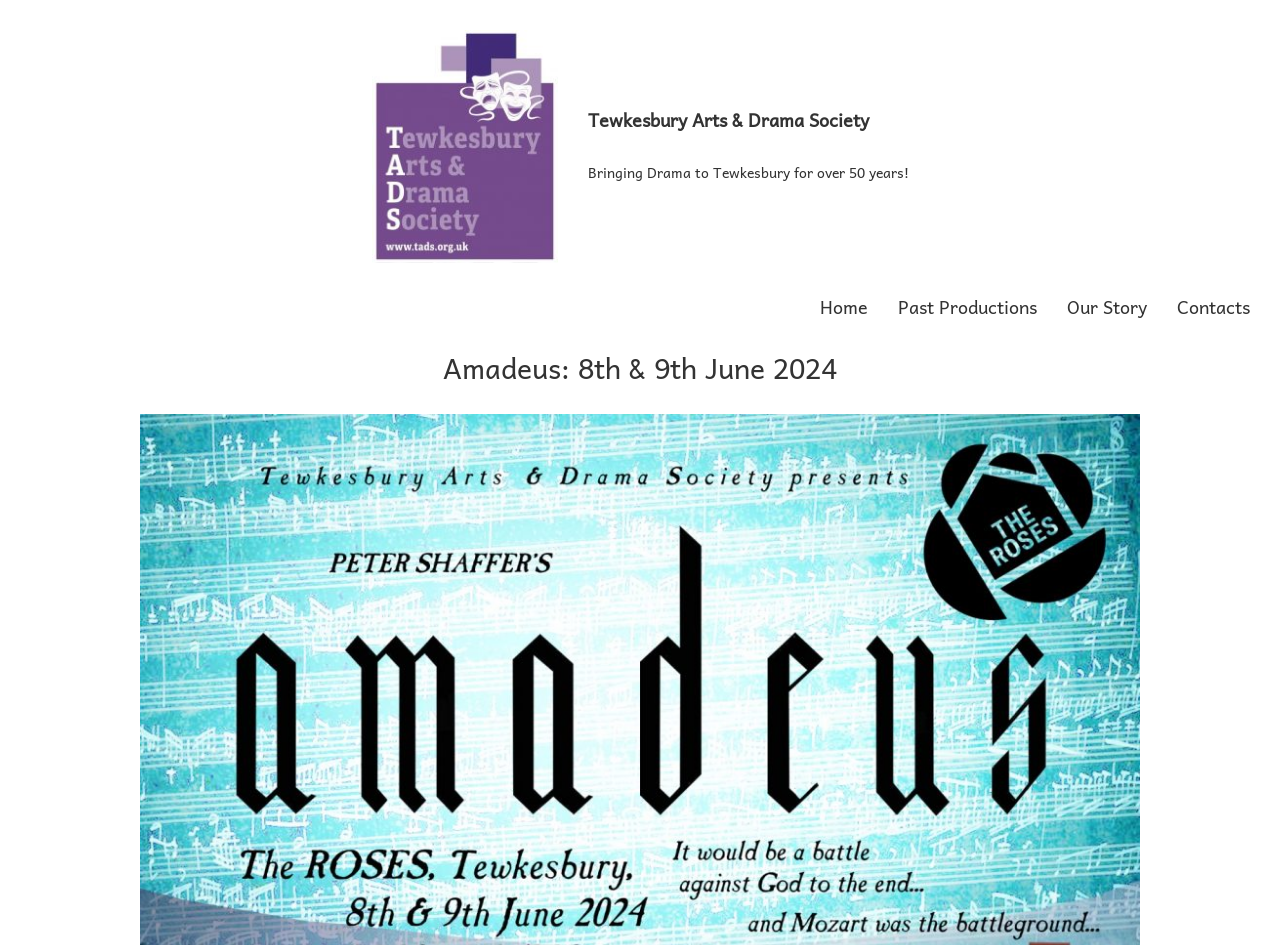What are the main sections of the website?
Look at the image and provide a detailed response to the question.

I found the answer by looking at the link elements within the navigation element, which have the text 'Home', 'Past Productions', 'Our Story', and 'Contacts'. This suggests that these are the main sections of the website.